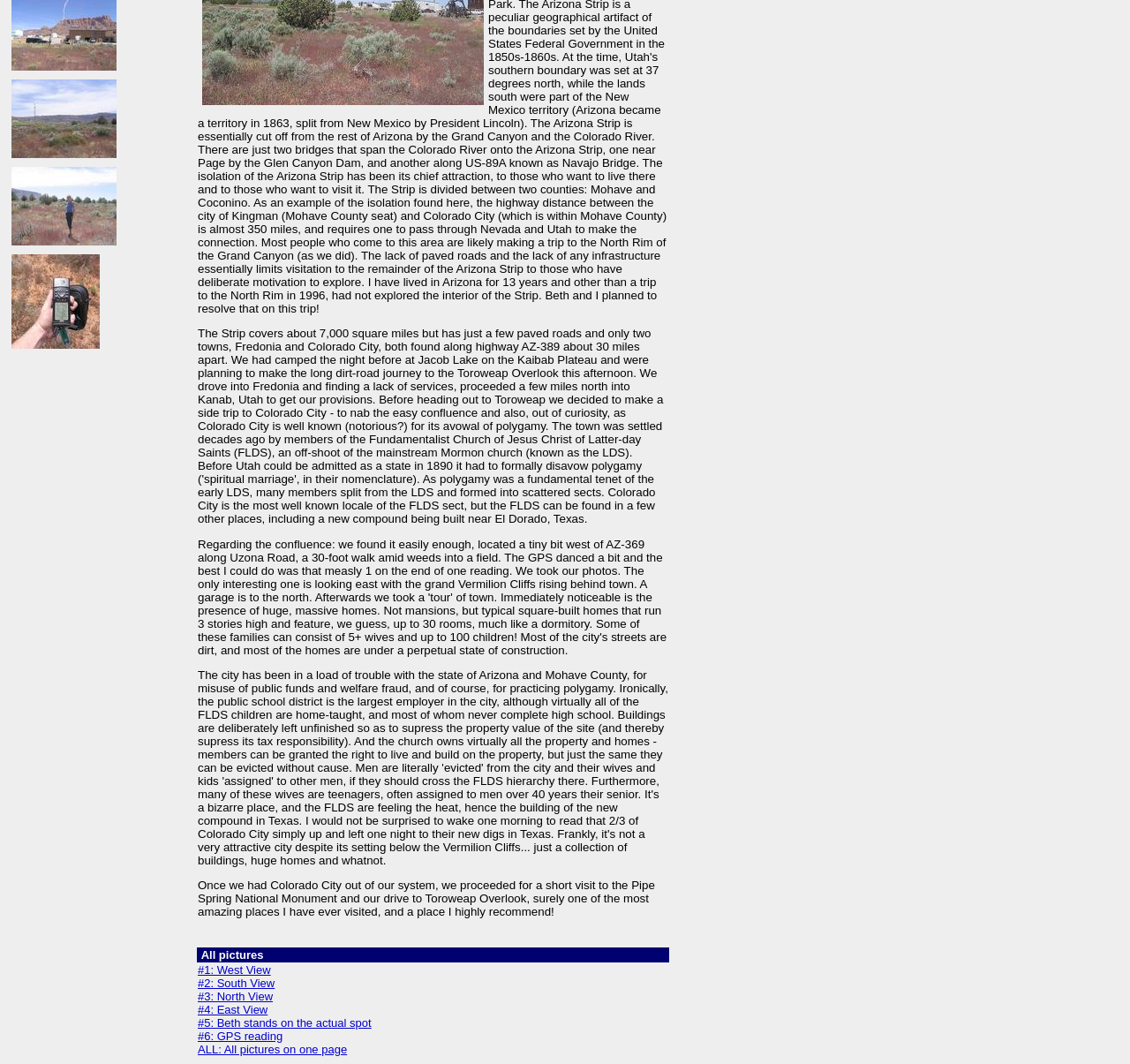Given the description: "#3: North View", determine the bounding box coordinates of the UI element. The coordinates should be formatted as four float numbers between 0 and 1, [left, top, right, bottom].

[0.175, 0.93, 0.241, 0.942]